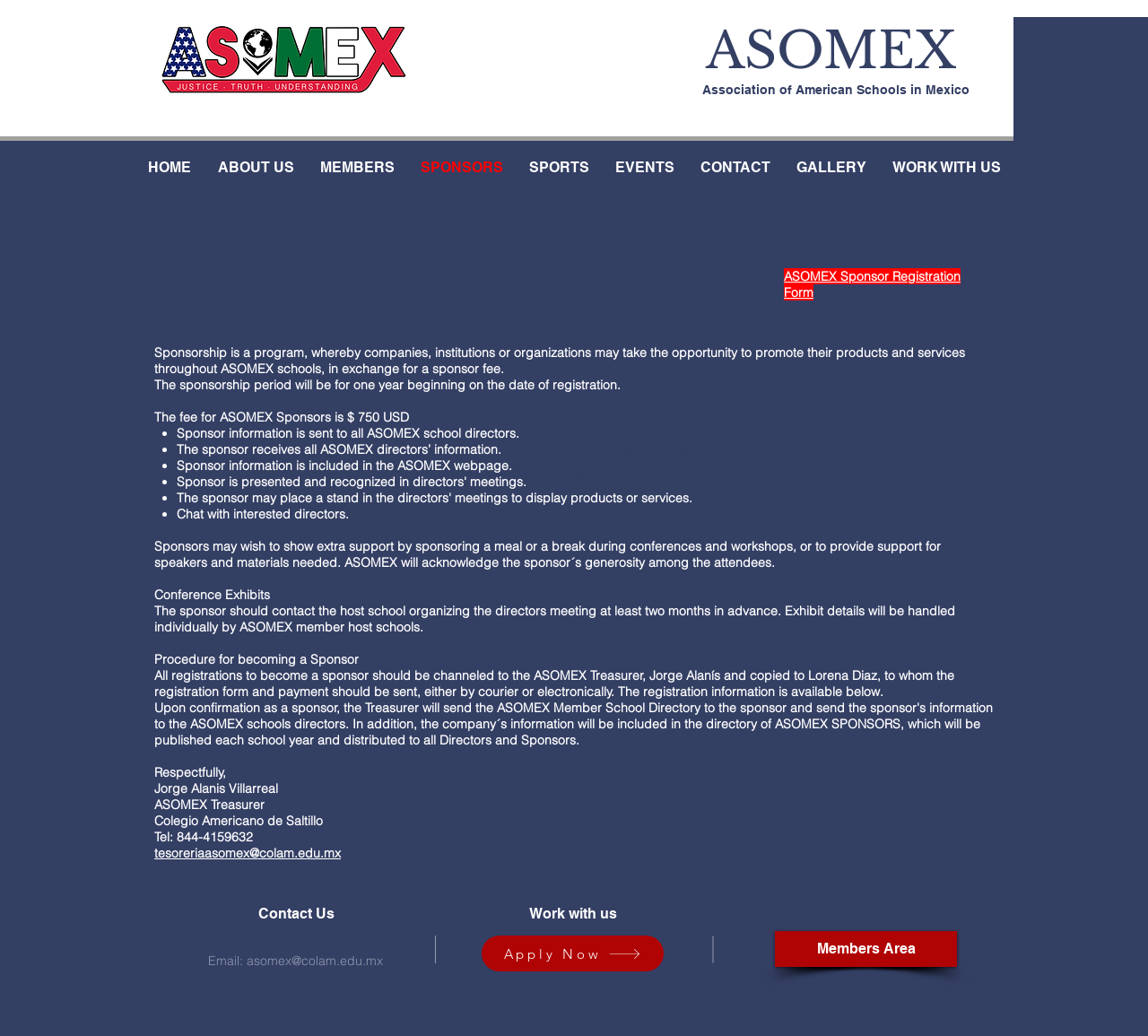What is included in the sponsor information sent to ASOMEX school directors?
We need a detailed and exhaustive answer to the question. Please elaborate.

According to the benefits of sponsorship, sponsor information is sent to all ASOMEX school directors, and the sponsor also receives all ASOMEX directors’ information.